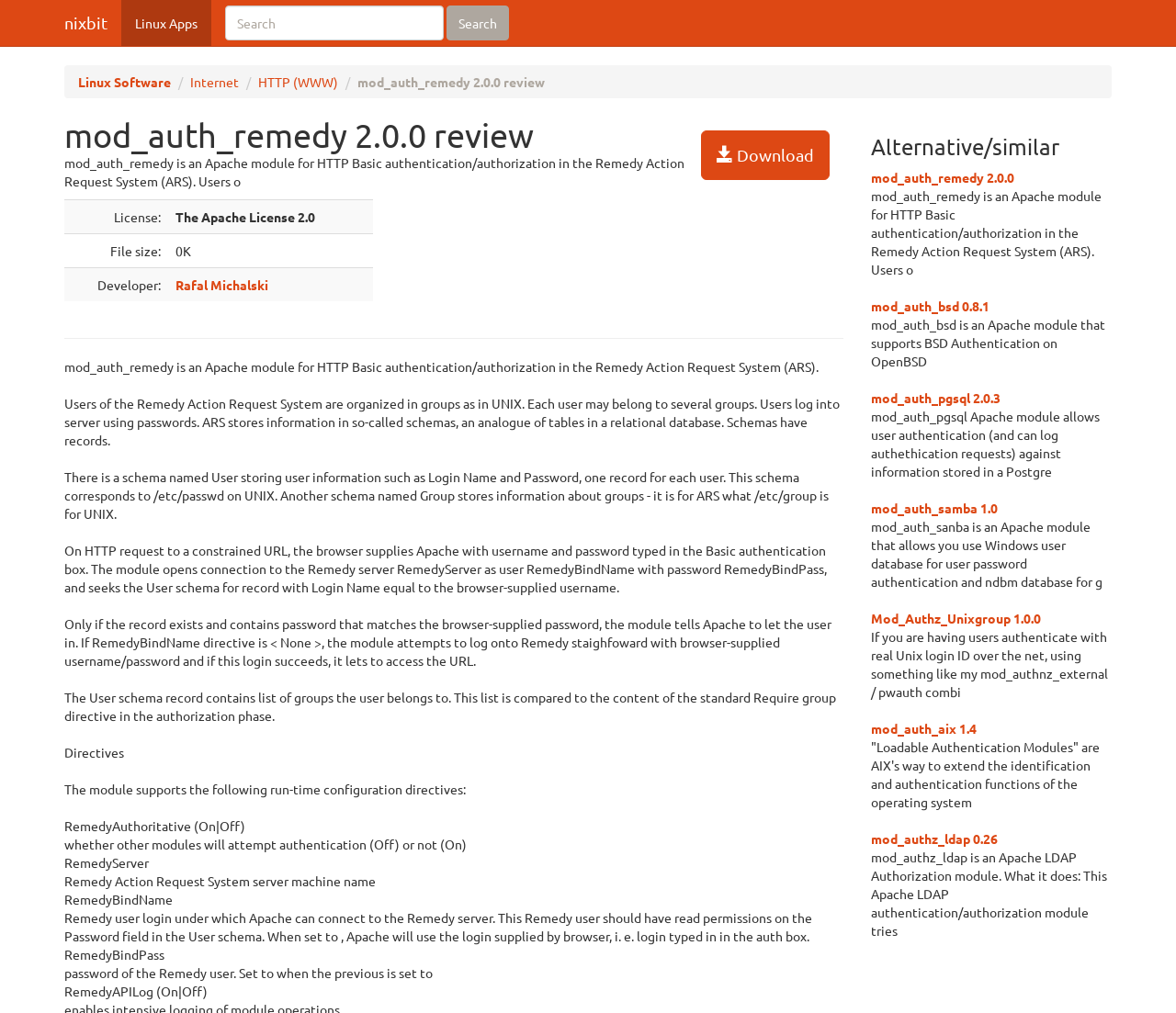Please determine the bounding box coordinates of the element's region to click in order to carry out the following instruction: "Download mod_auth_remedy 2.0.0". The coordinates should be four float numbers between 0 and 1, i.e., [left, top, right, bottom].

[0.596, 0.129, 0.705, 0.178]